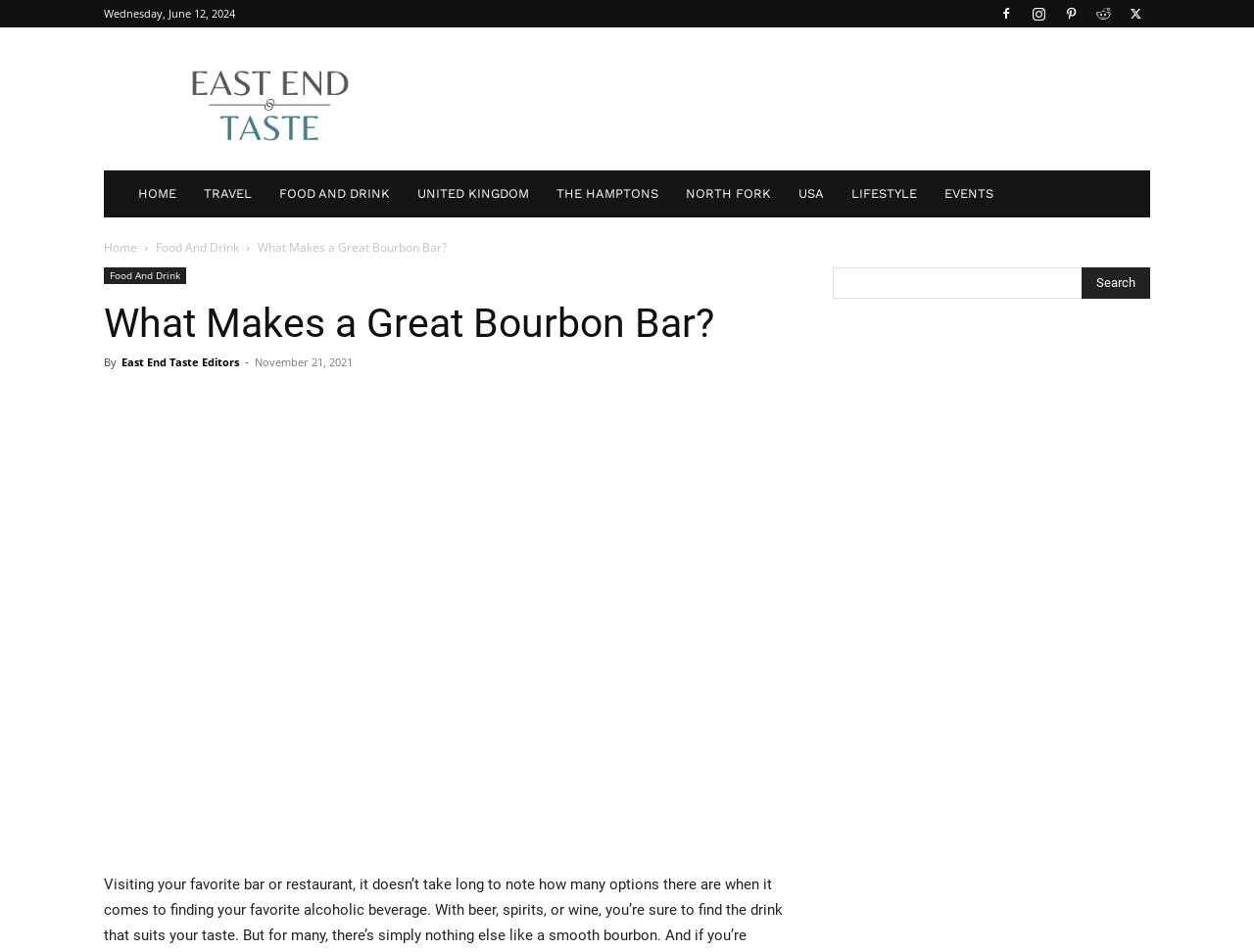Please answer the following query using a single word or phrase: 
What is the logo of the website?

East End Taste Logo